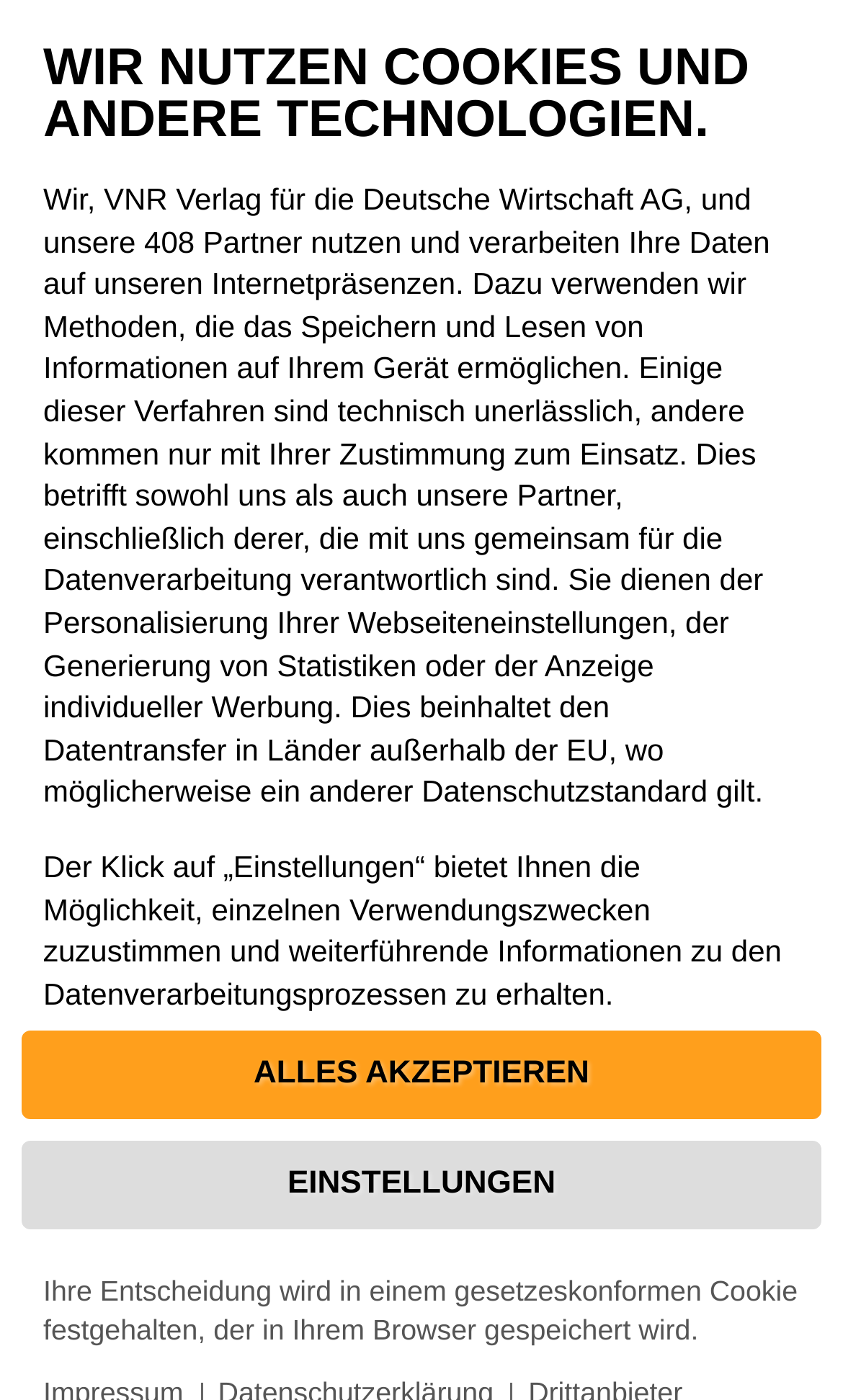What is the purpose of the button with the magnifying glass icon?
Based on the screenshot, respond with a single word or phrase.

Search